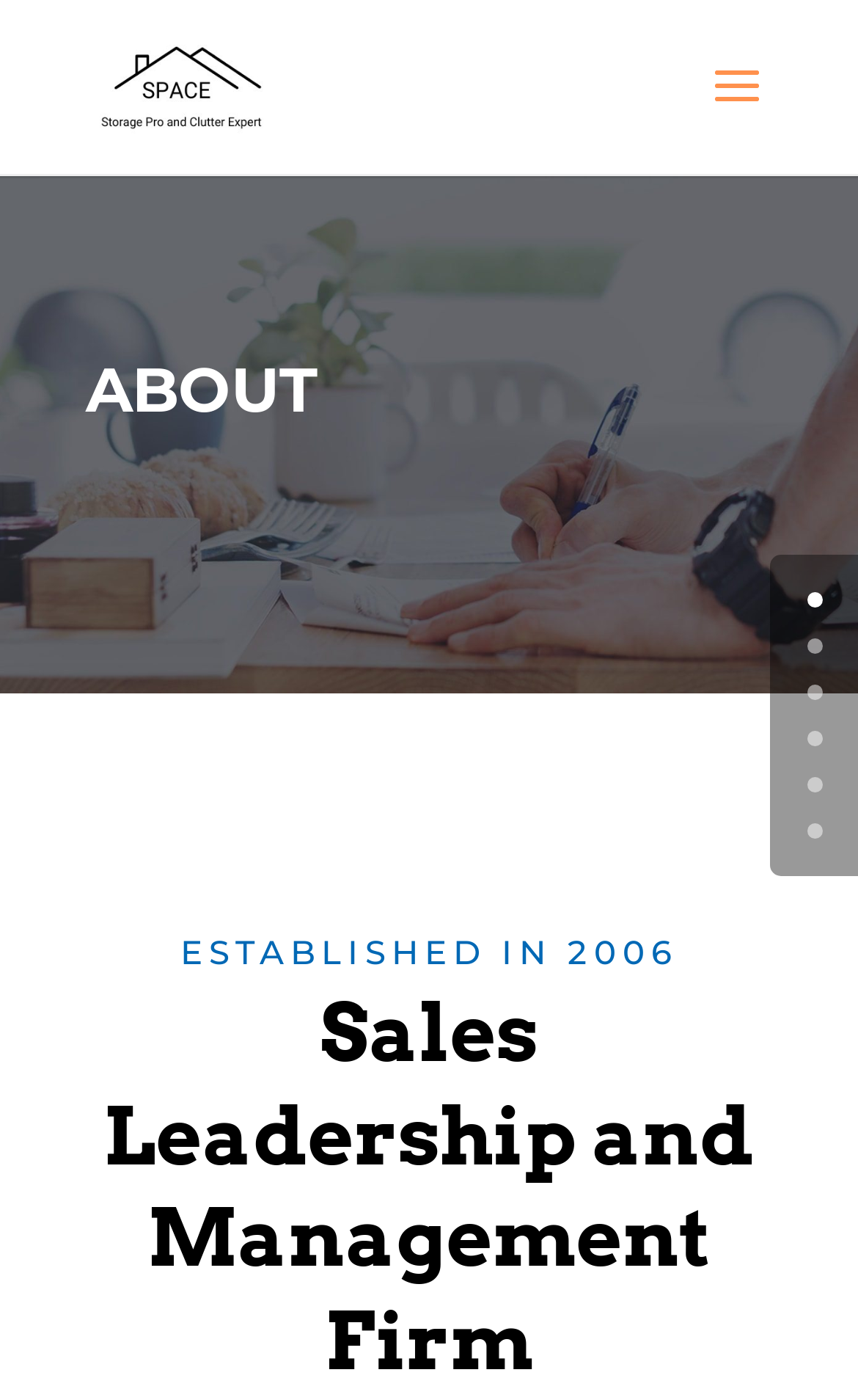Please analyze the image and provide a thorough answer to the question:
What is the name of the image element above the link 'Space'?

I found the answer by looking at the image element with the bounding box coordinates [0.11, 0.029, 0.312, 0.097] which is above the link element labeled as 'Space'.